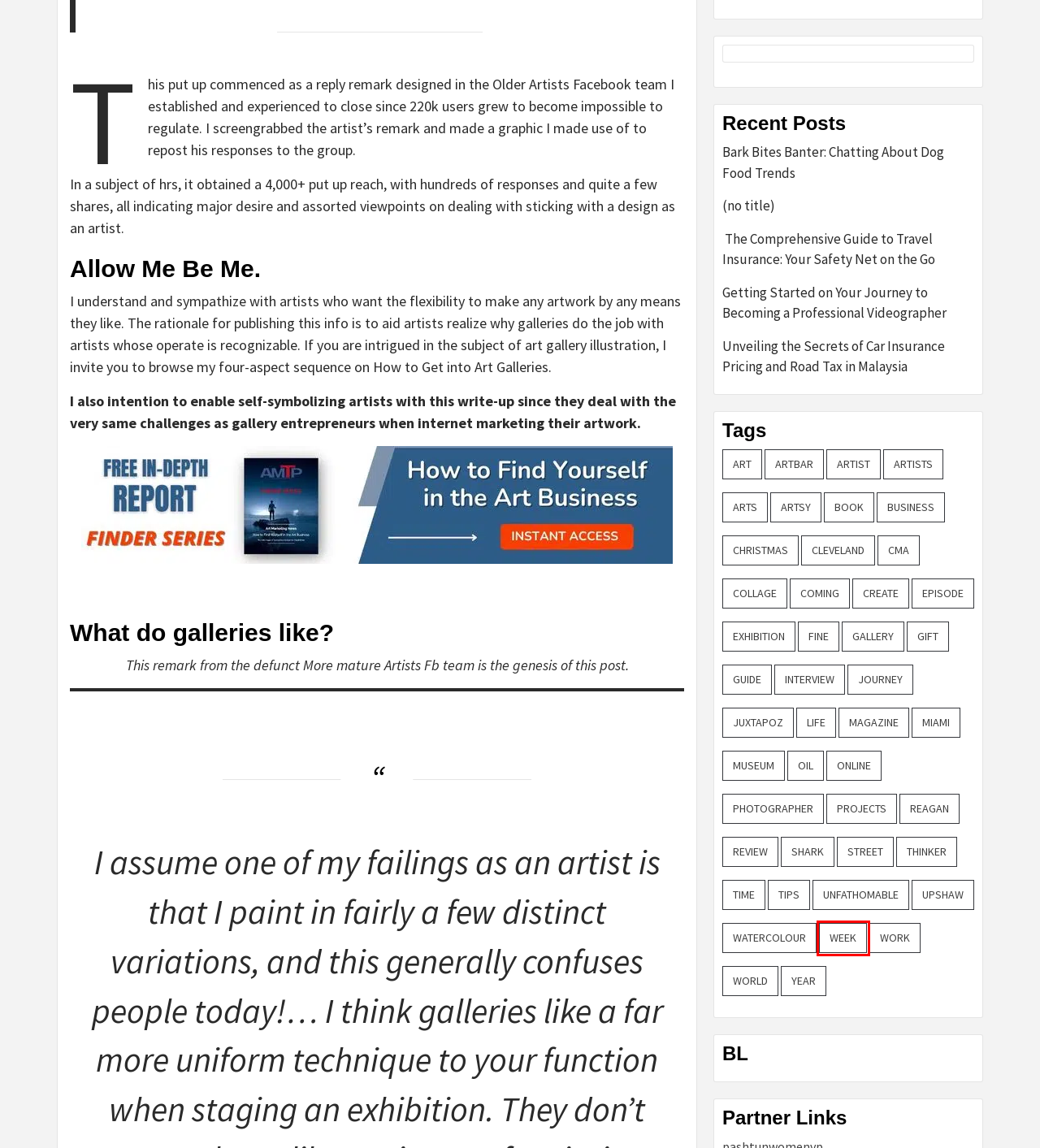Observe the screenshot of a webpage with a red bounding box around an element. Identify the webpage description that best fits the new page after the element inside the bounding box is clicked. The candidates are:
A. Reagan – Seoulstudios
B. Artist – Seoulstudios
C. Interview – Seoulstudios
D. Life – Seoulstudios
E. Artists – Seoulstudios
F. Week – Seoulstudios
G. Miami – Seoulstudios
H. Time – Seoulstudios

F